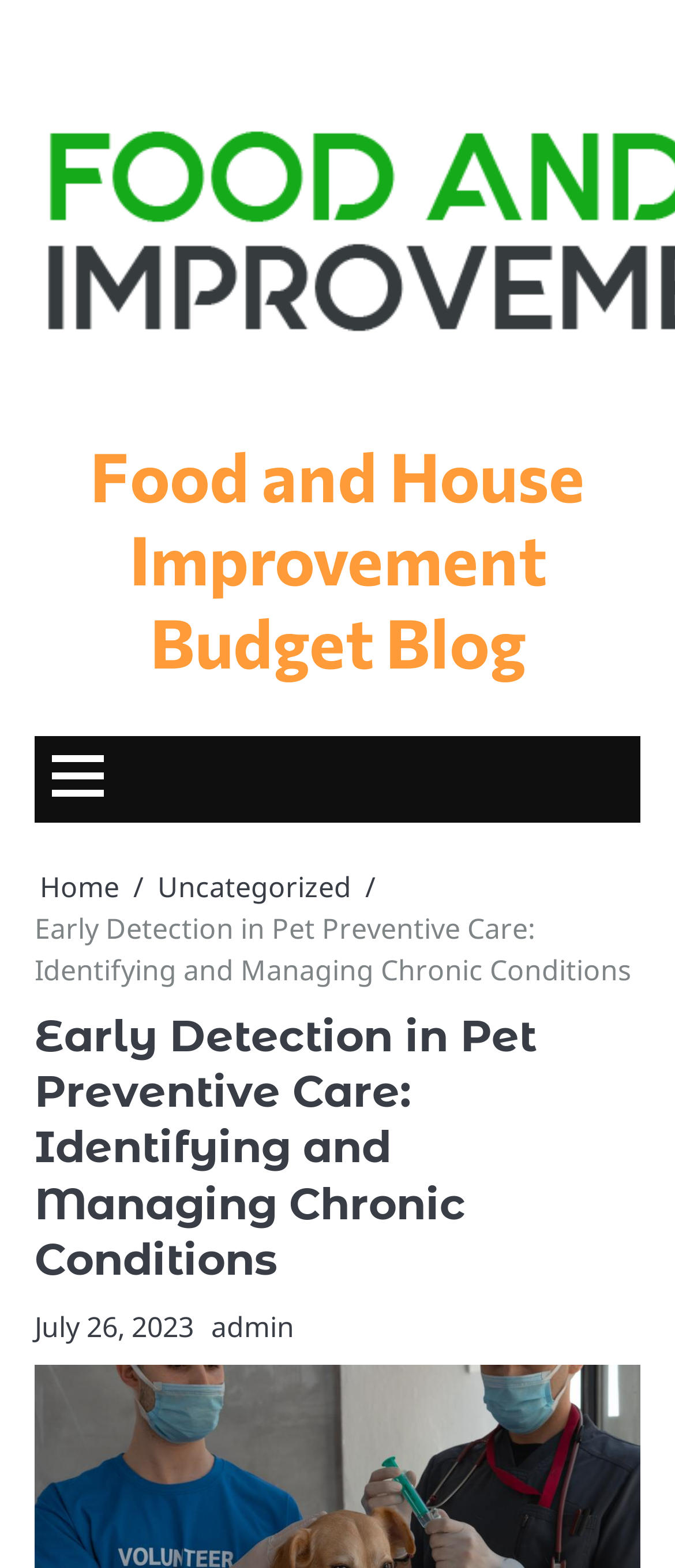Examine the image carefully and respond to the question with a detailed answer: 
What is the category of the current article?

I determined the category by looking at the breadcrumbs navigation section, where I found the link 'Uncategorized'.